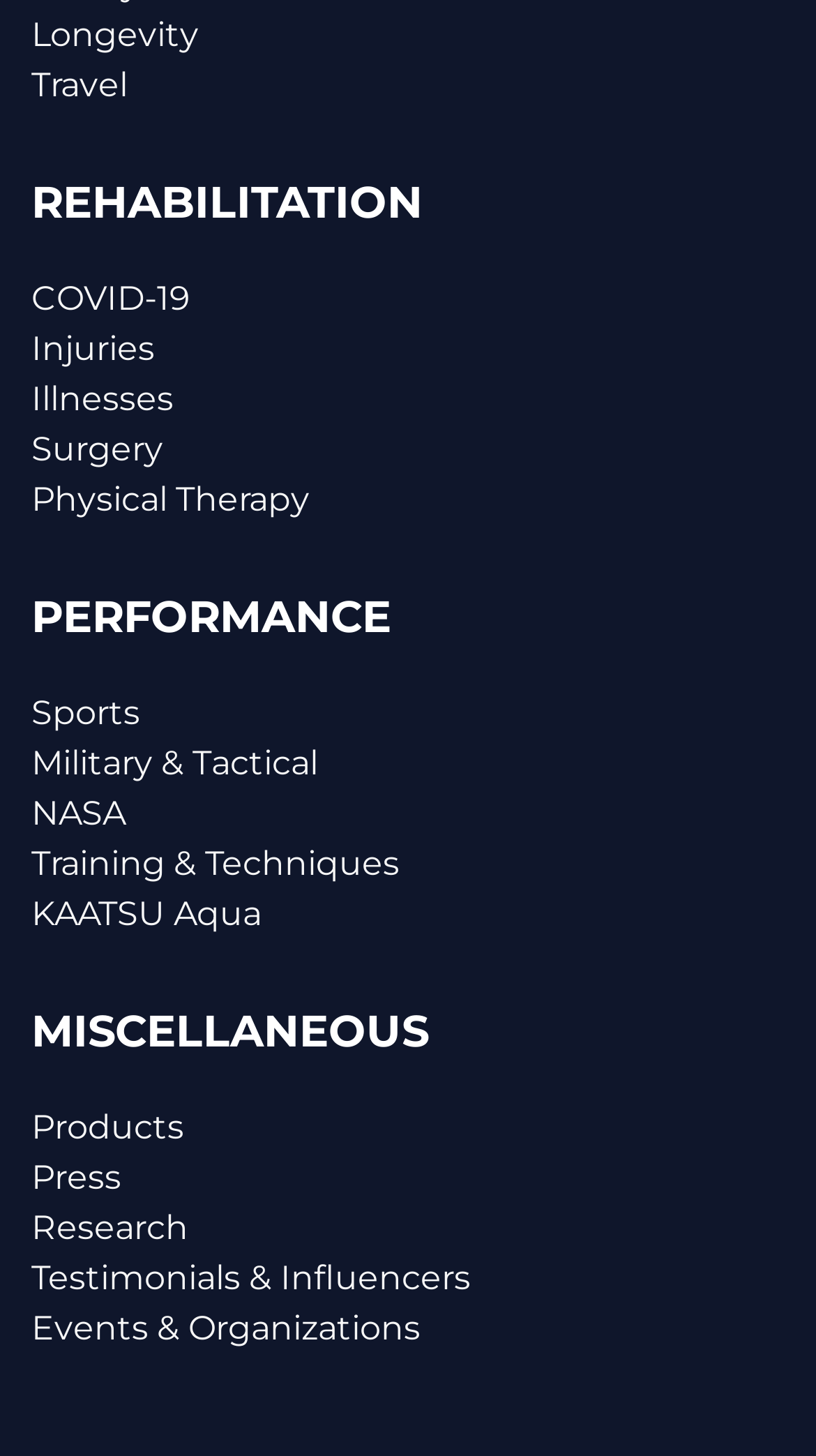What is the first category under REHABILITATION?
Based on the image, give a one-word or short phrase answer.

Longevity